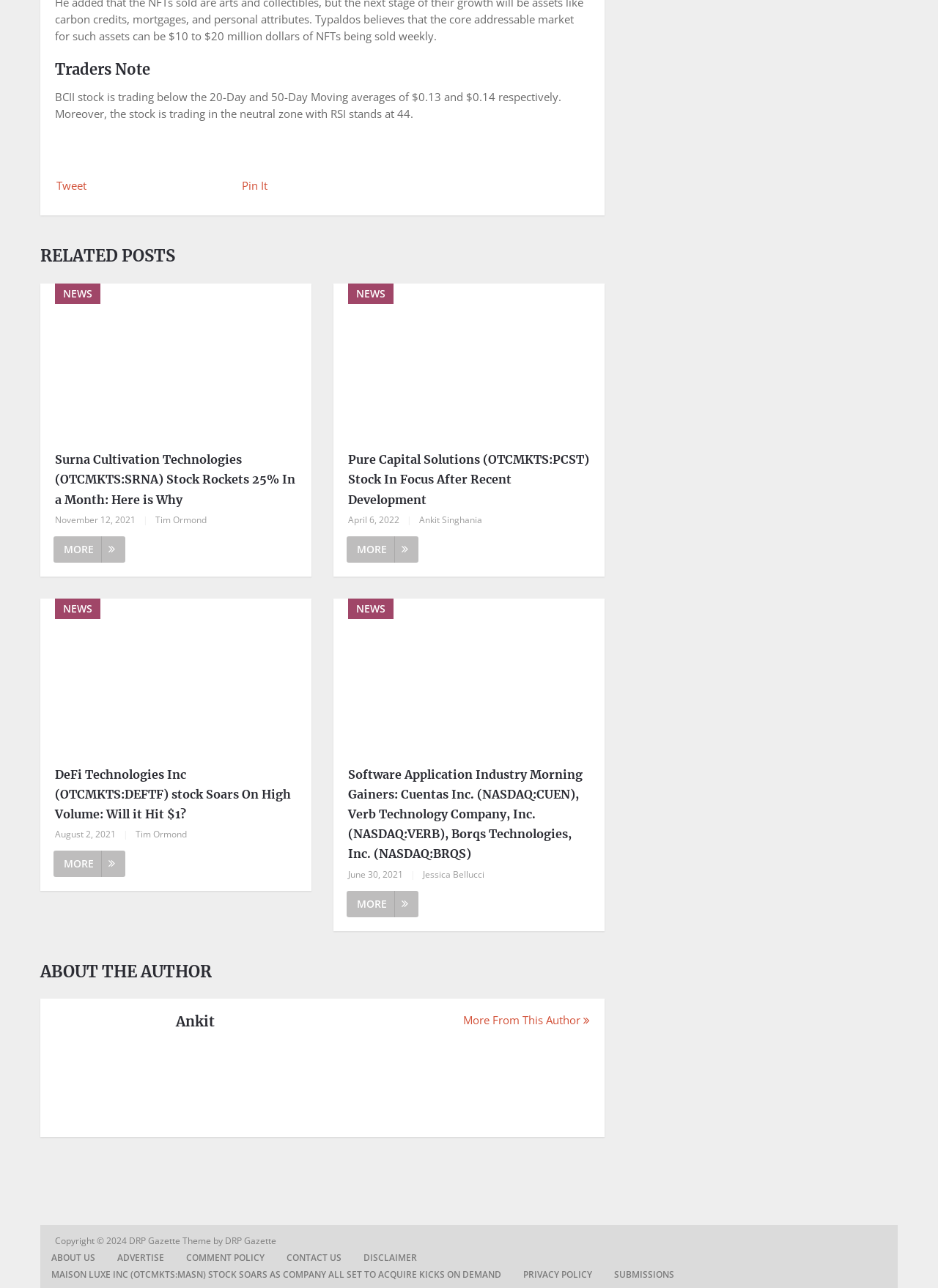Locate the bounding box coordinates of the clickable element to fulfill the following instruction: "Tweet". Provide the coordinates as four float numbers between 0 and 1 in the format [left, top, right, bottom].

[0.06, 0.138, 0.092, 0.15]